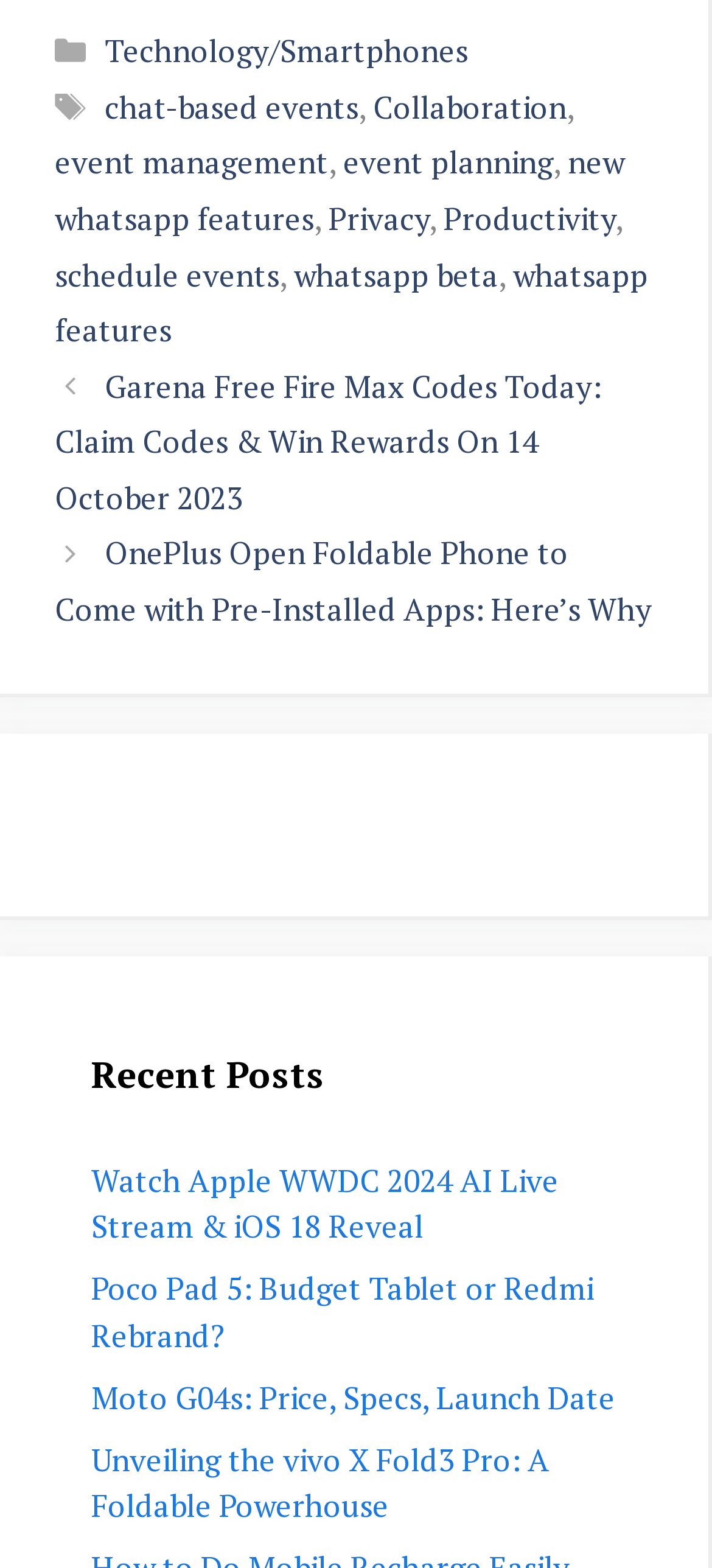For the element described, predict the bounding box coordinates as (top-left x, top-left y, bottom-right x, bottom-right y). All values should be between 0 and 1. Element description: Privacy

[0.462, 0.126, 0.603, 0.152]